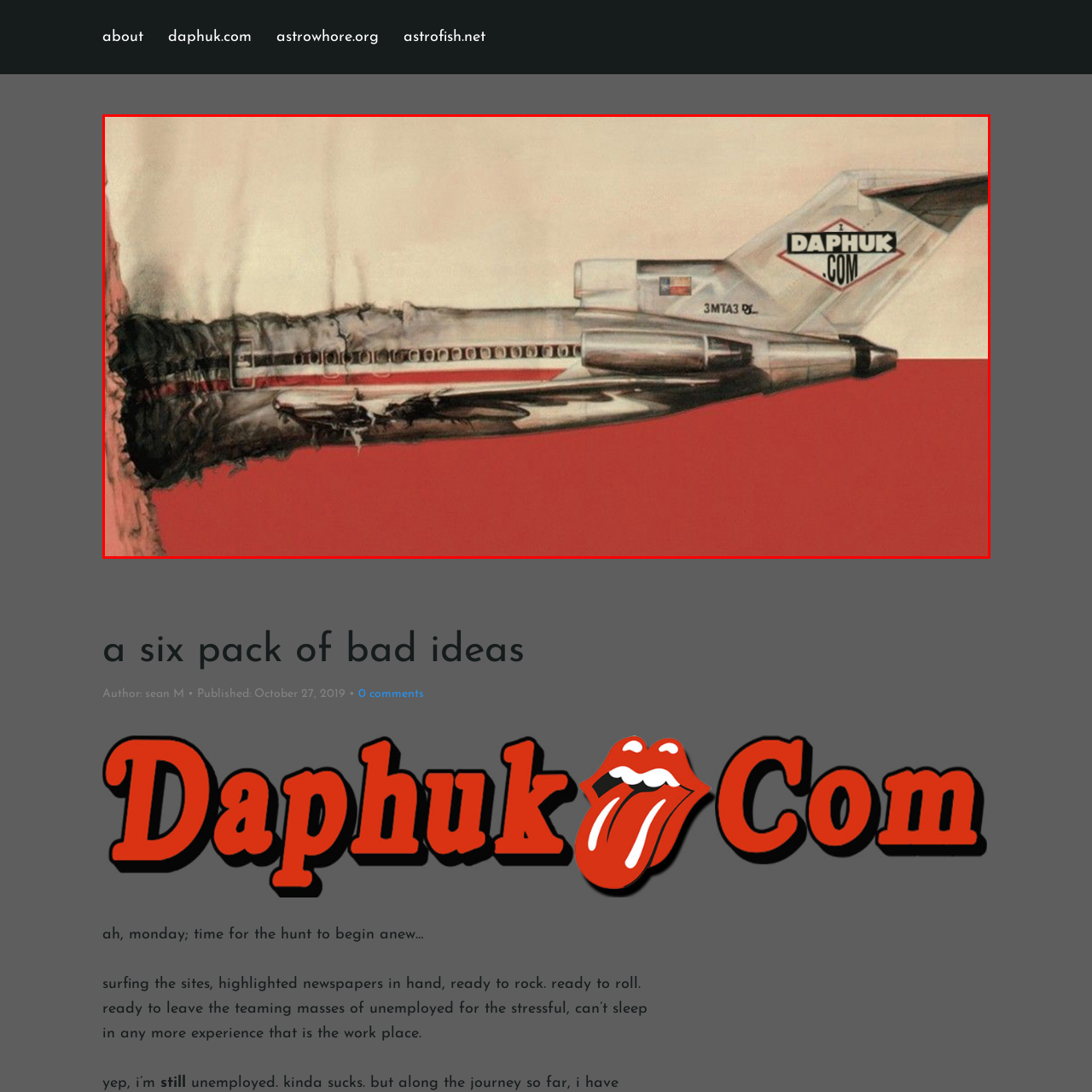What is the theme of the website?
Inspect the image indicated by the red outline and answer the question with a single word or short phrase.

A Six Pack of Bad Ideas